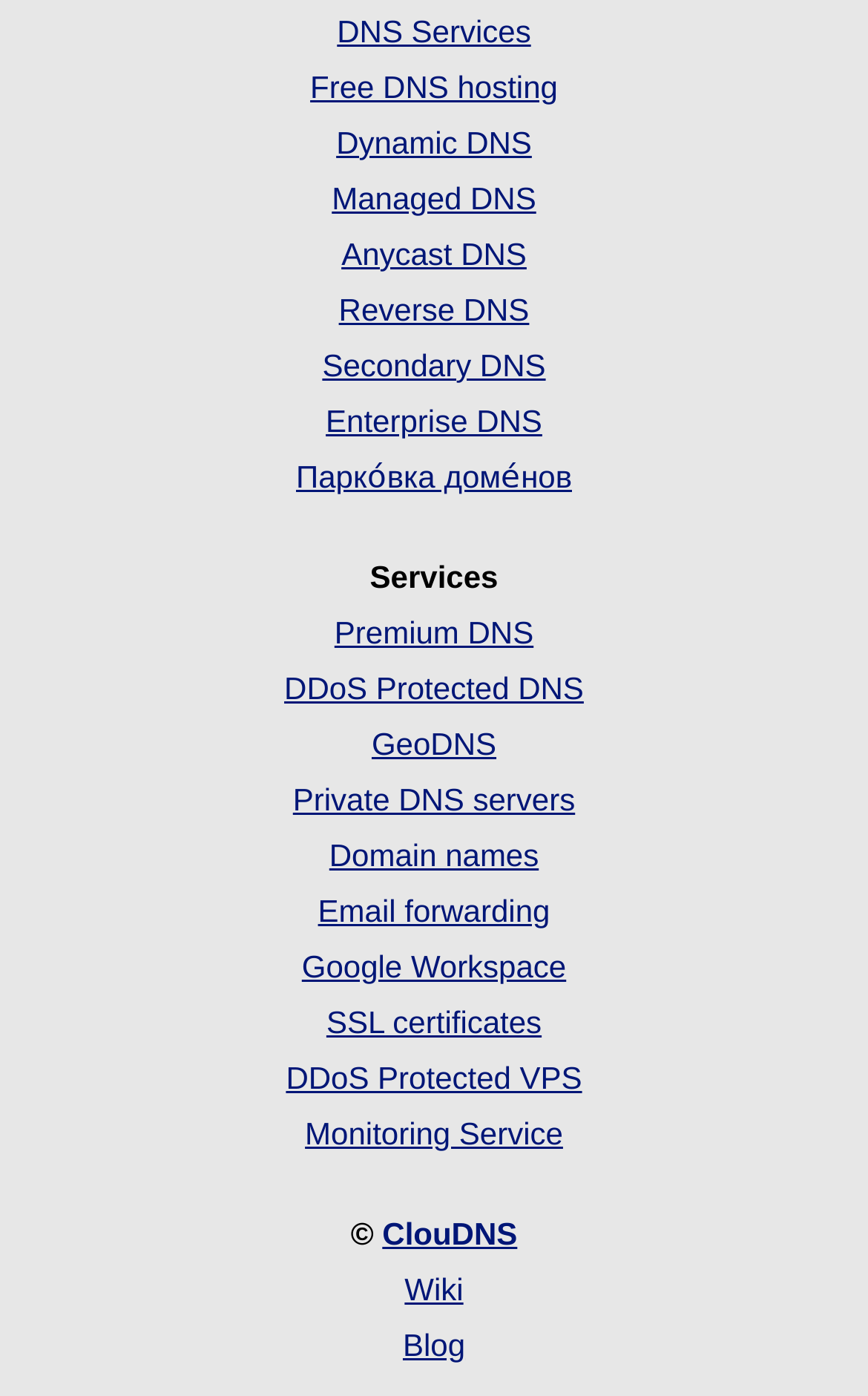Please give a succinct answer to the question in one word or phrase:
What is the first DNS service listed?

DNS Services